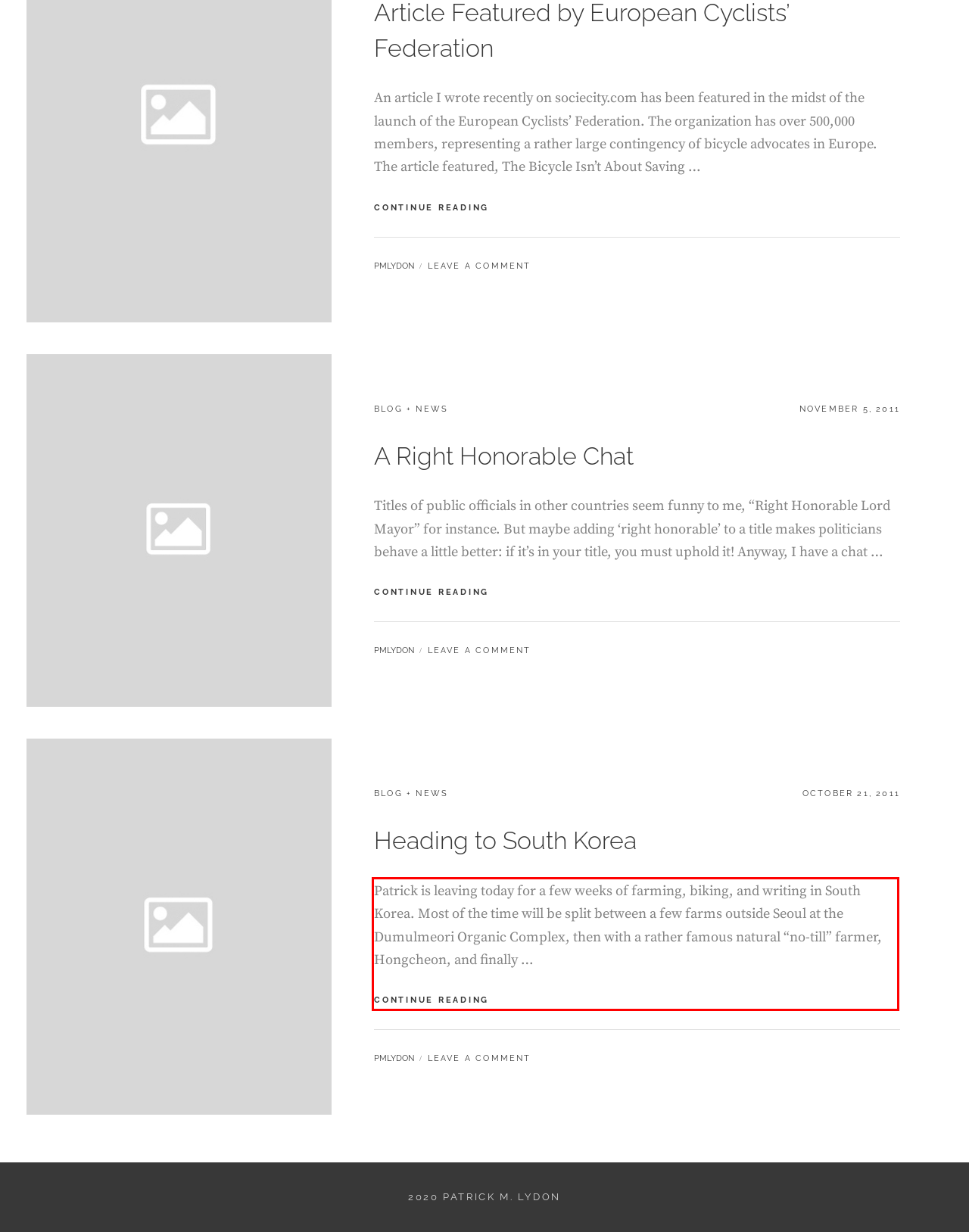From the given screenshot of a webpage, identify the red bounding box and extract the text content within it.

Patrick is leaving today for a few weeks of farming, biking, and writing in South Korea. Most of the time will be split between a few farms outside Seoul at the Dumulmeori Organic Complex, then with a rather famous natural “no-till” farmer, Hongcheon, and finally … CONTINUE READING HEADING TO SOUTH KOREA